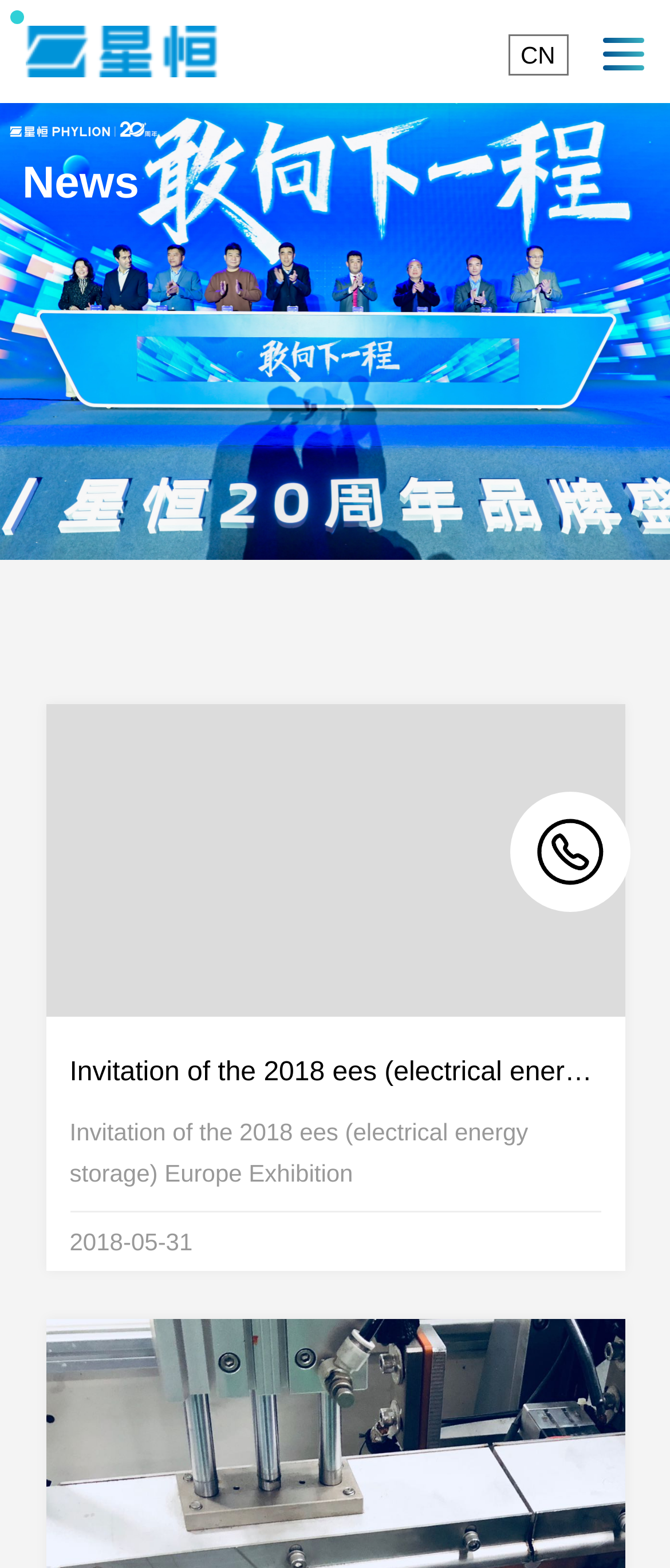Use a single word or phrase to answer this question: 
How many links are in the header?

2